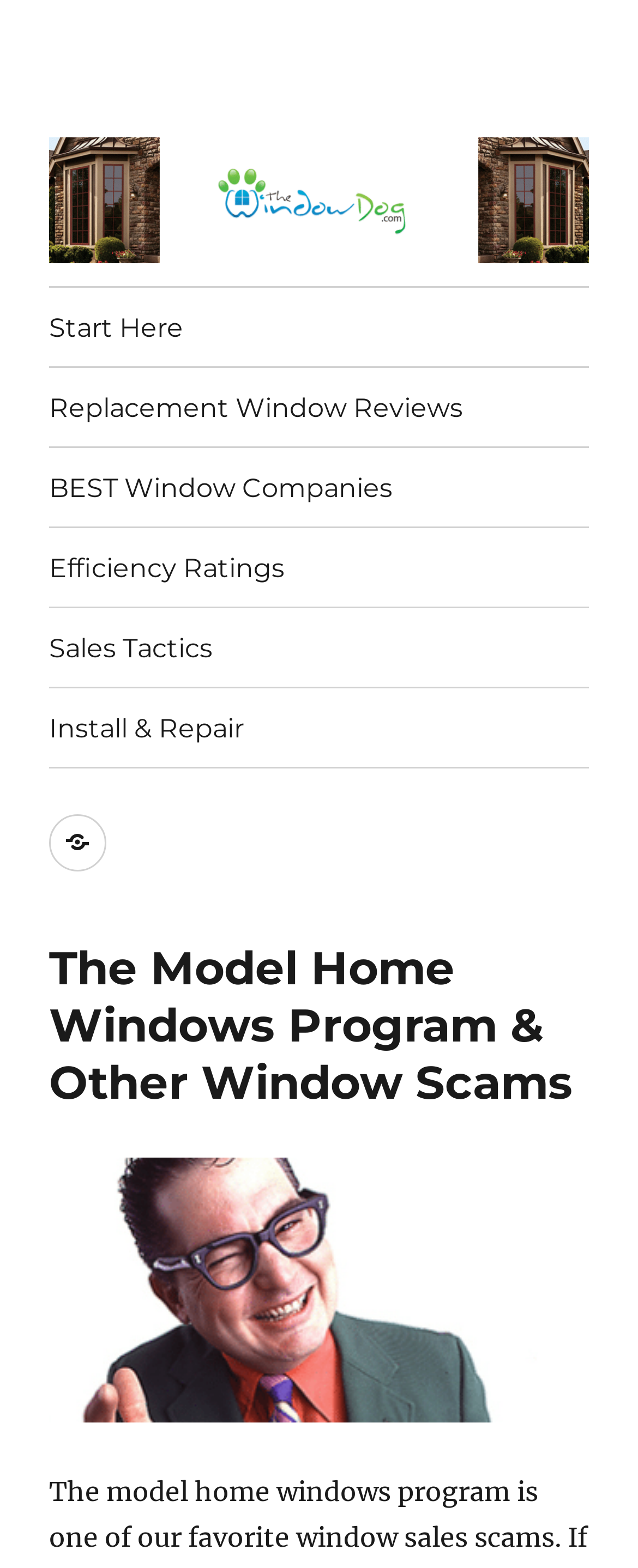Find the bounding box of the UI element described as: "alt="TheWindowDog | Replacement Windows Reviews"". The bounding box coordinates should be given as four float values between 0 and 1, i.e., [left, top, right, bottom].

[0.077, 0.088, 0.923, 0.168]